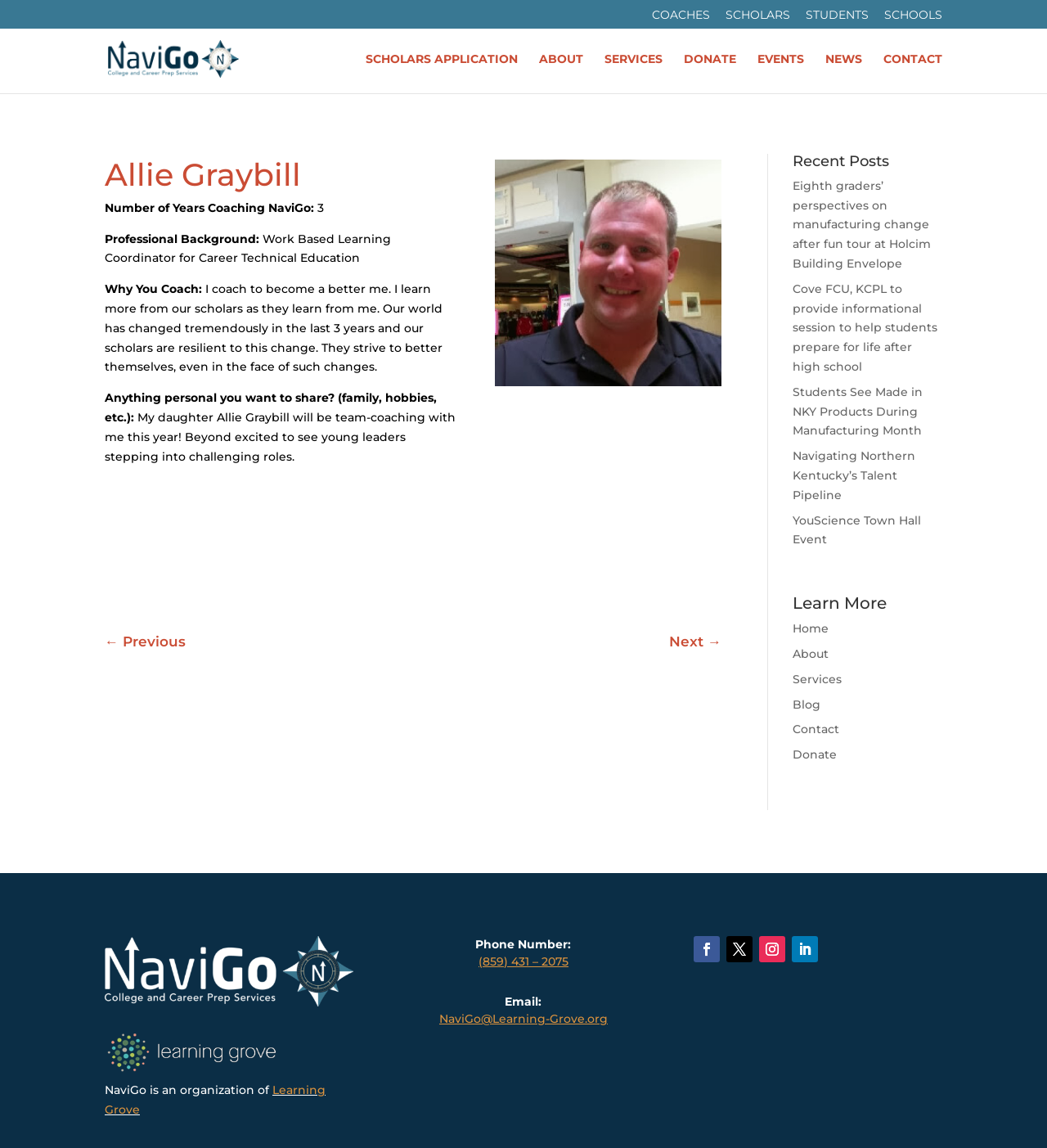What is the link to the 'Scholars Application'?
Refer to the image and answer the question using a single word or phrase.

SCHOLARS APPLICATION